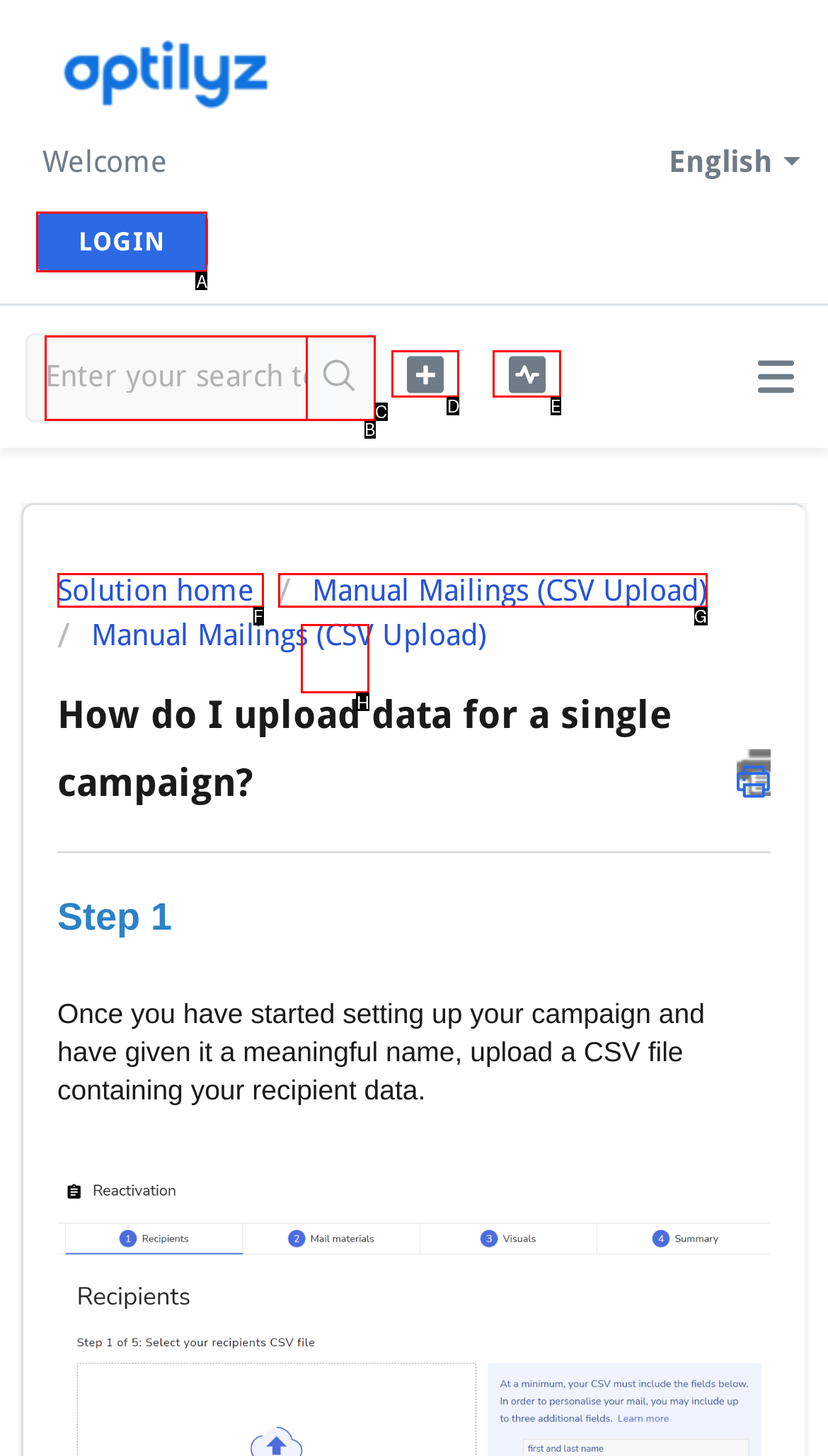Tell me which one HTML element you should click to complete the following task: download a file
Answer with the option's letter from the given choices directly.

H